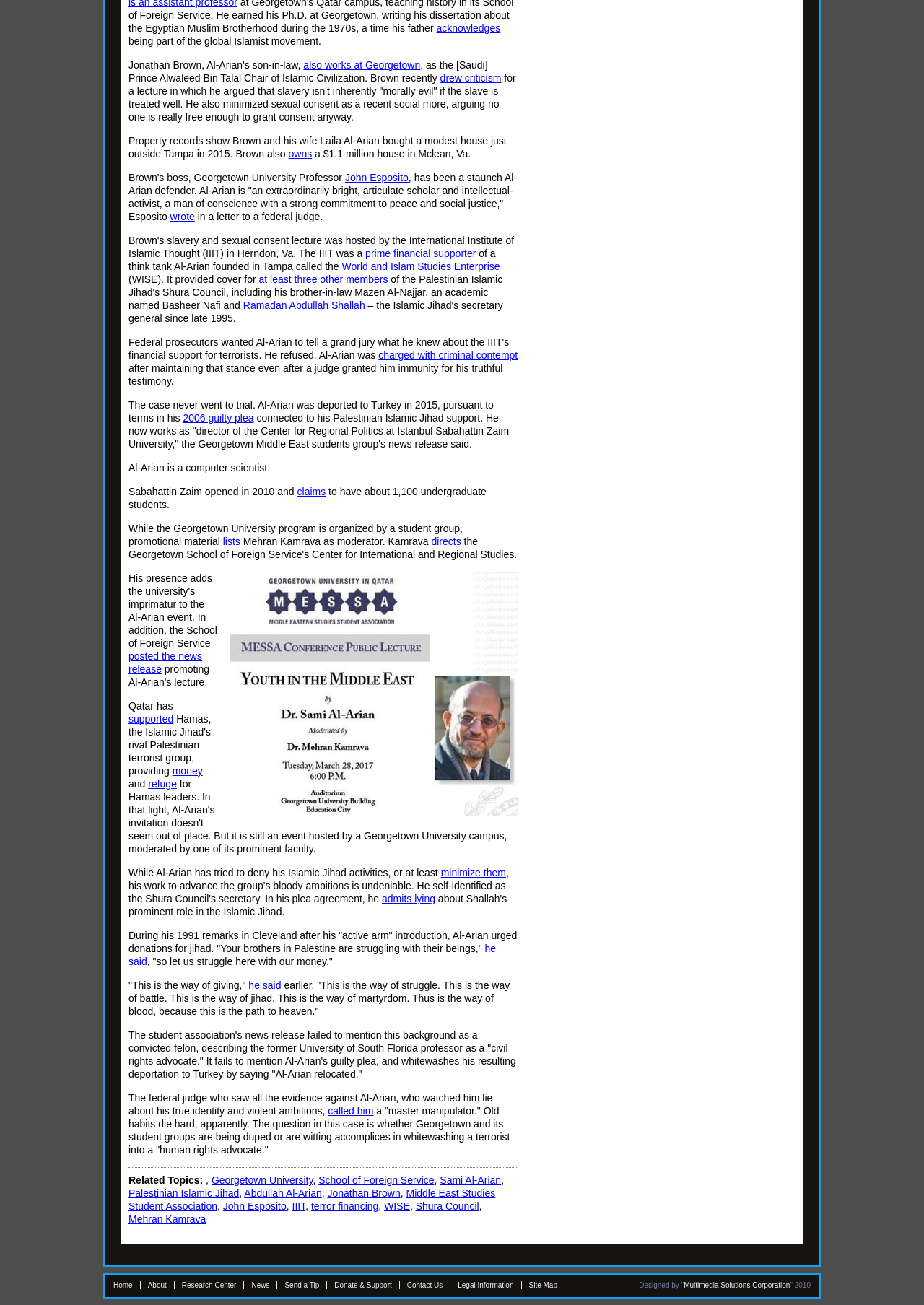Locate the bounding box coordinates of the element I should click to achieve the following instruction: "read more about Sami Al-Arian".

[0.476, 0.9, 0.542, 0.909]